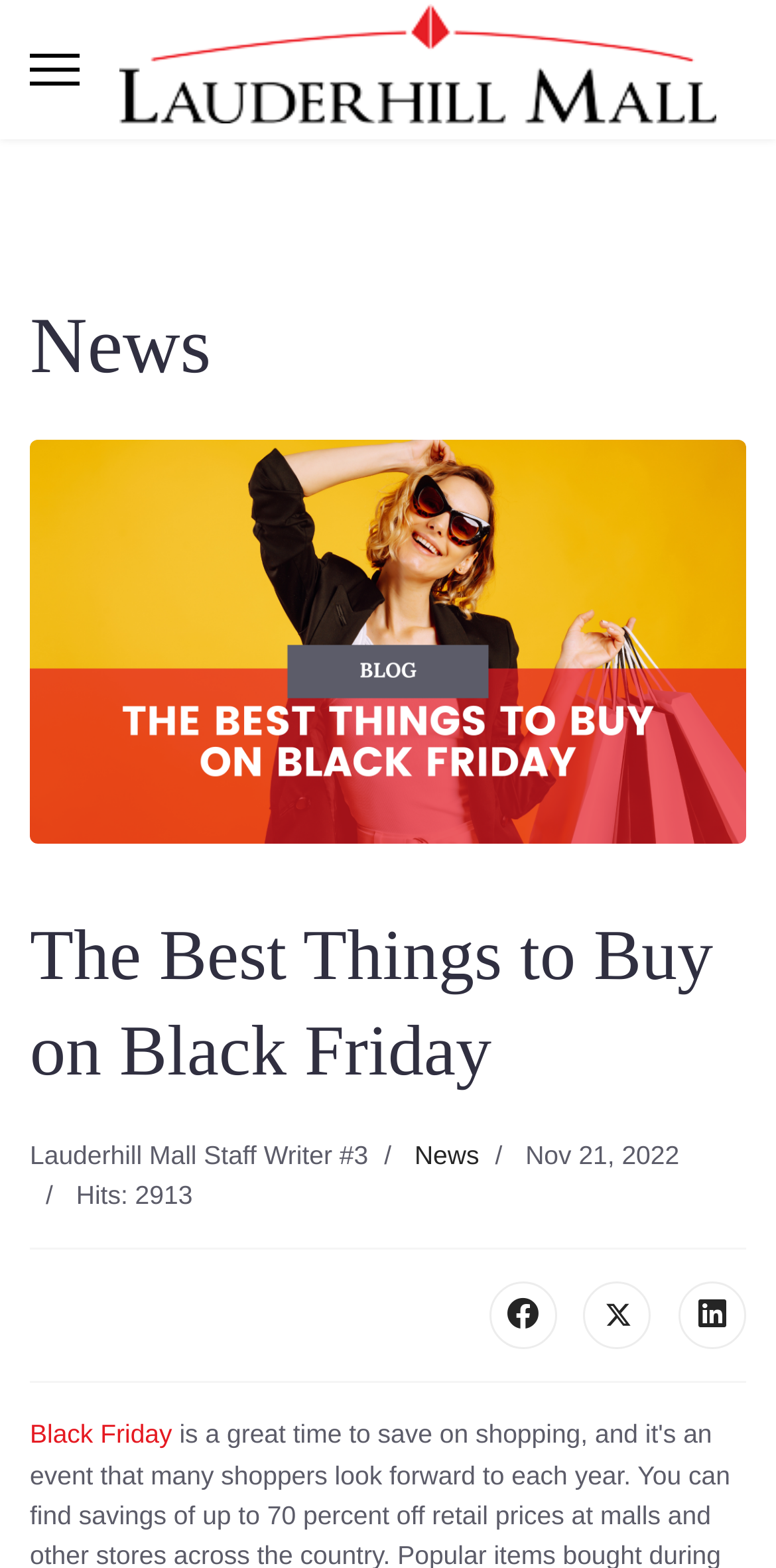How many hits does the current article have?
Using the visual information, respond with a single word or phrase.

2913